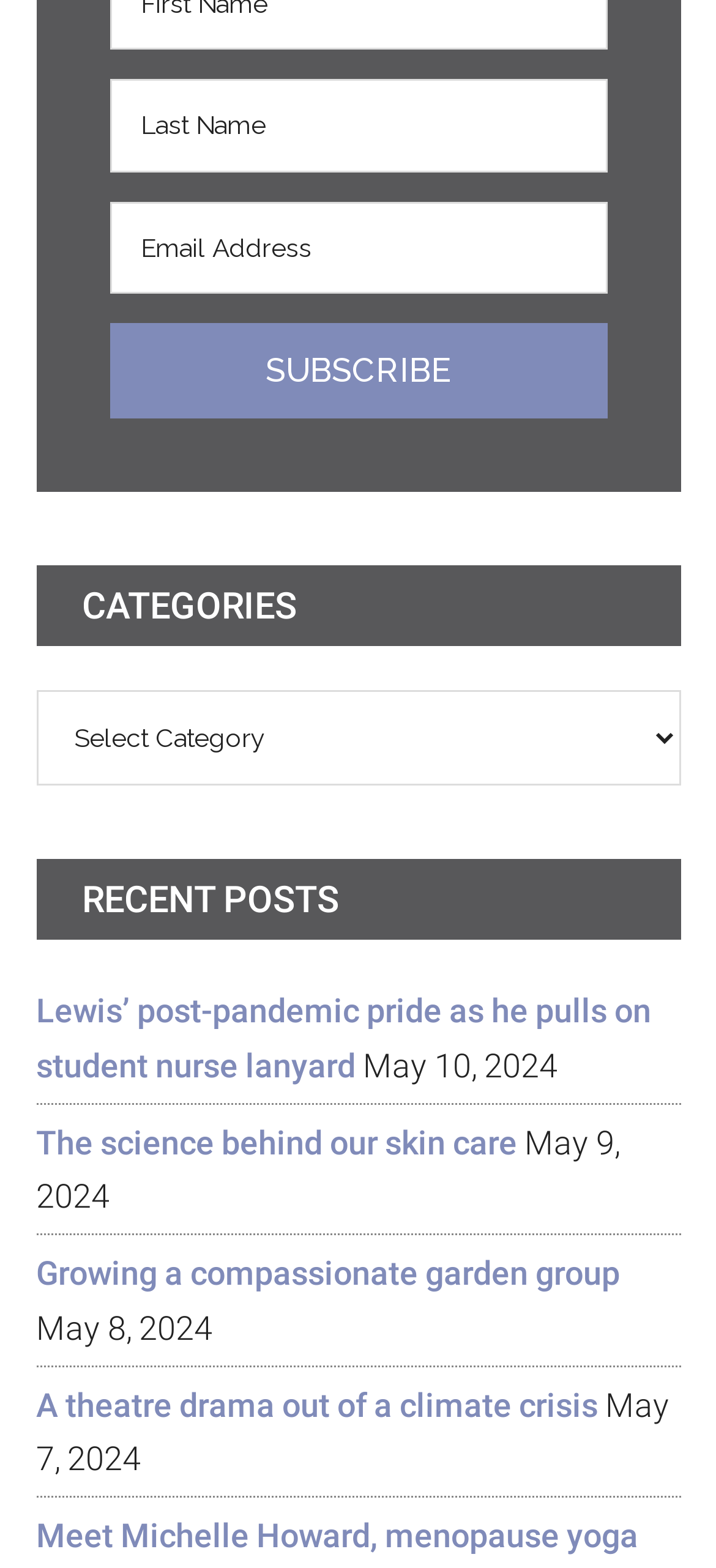Provide the bounding box for the UI element matching this description: "Growing a compassionate garden group".

[0.05, 0.8, 0.865, 0.824]